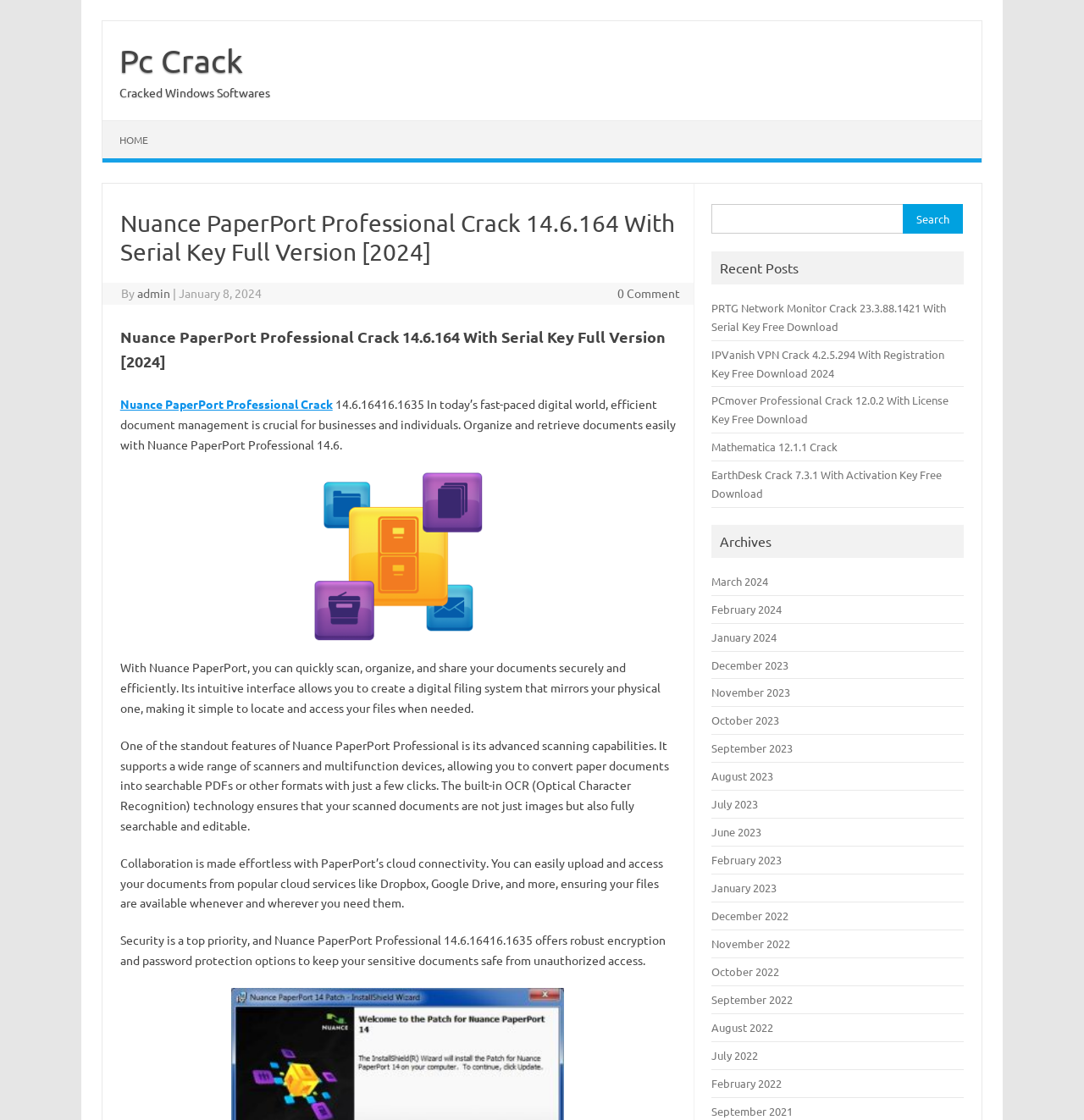Extract the text of the main heading from the webpage.

Nuance PaperPort Professional Crack 14.6.164 With Serial Key Full Version [2024]